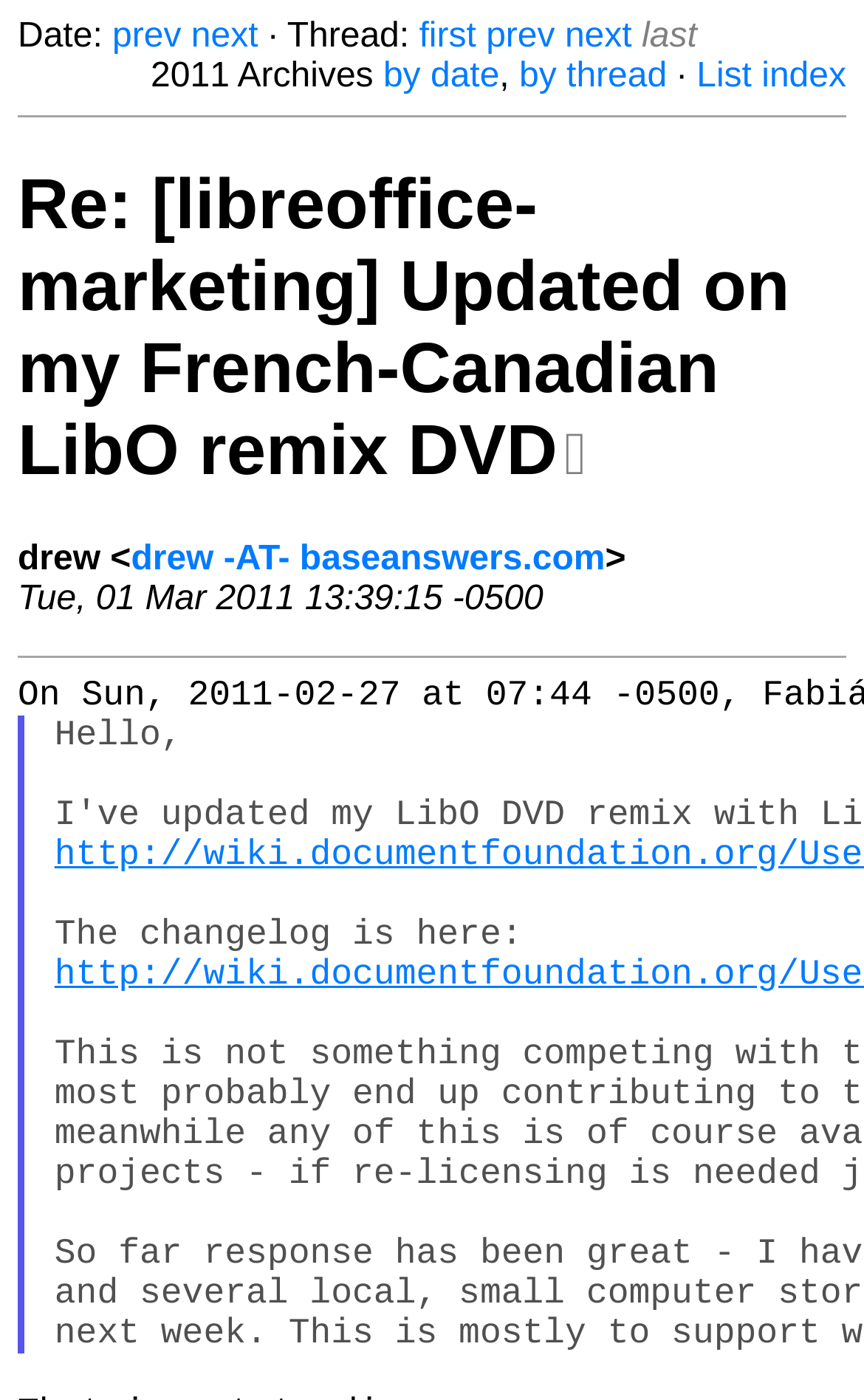Identify the bounding box coordinates of the section that should be clicked to achieve the task described: "sort by date".

[0.444, 0.041, 0.578, 0.068]